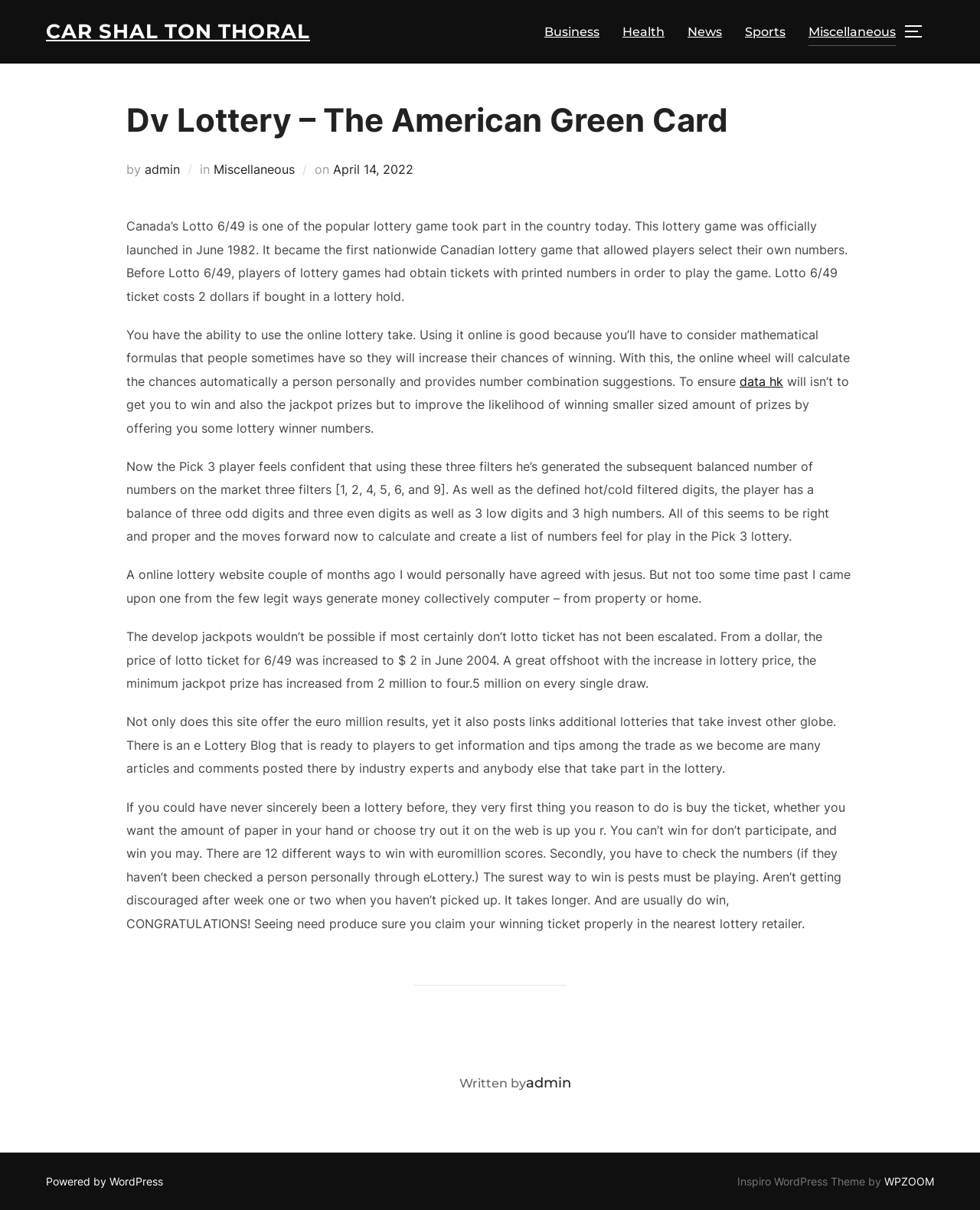Respond with a single word or phrase:
What is the name of the theme used by the website?

Inspiro WordPress Theme